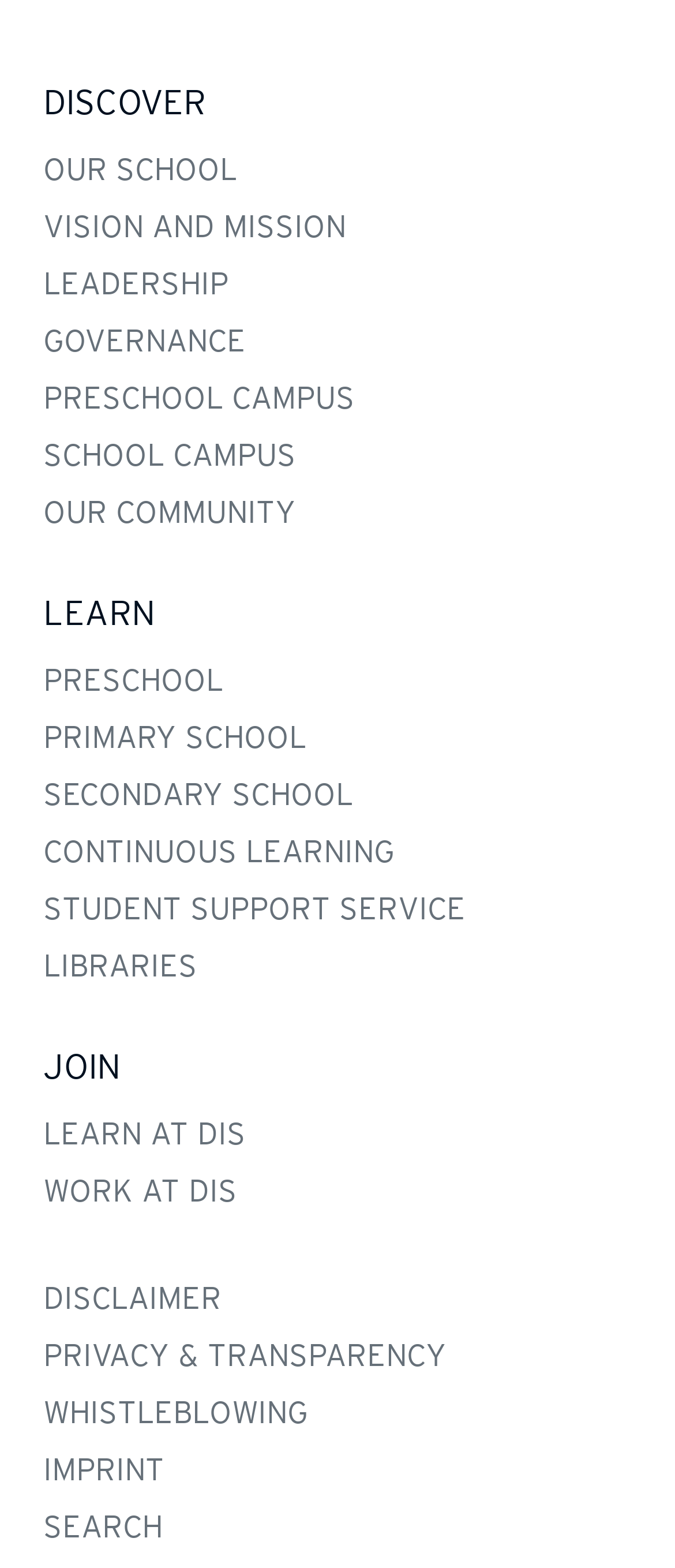Indicate the bounding box coordinates of the element that must be clicked to execute the instruction: "search on the website". The coordinates should be given as four float numbers between 0 and 1, i.e., [left, top, right, bottom].

[0.064, 0.962, 0.241, 0.985]